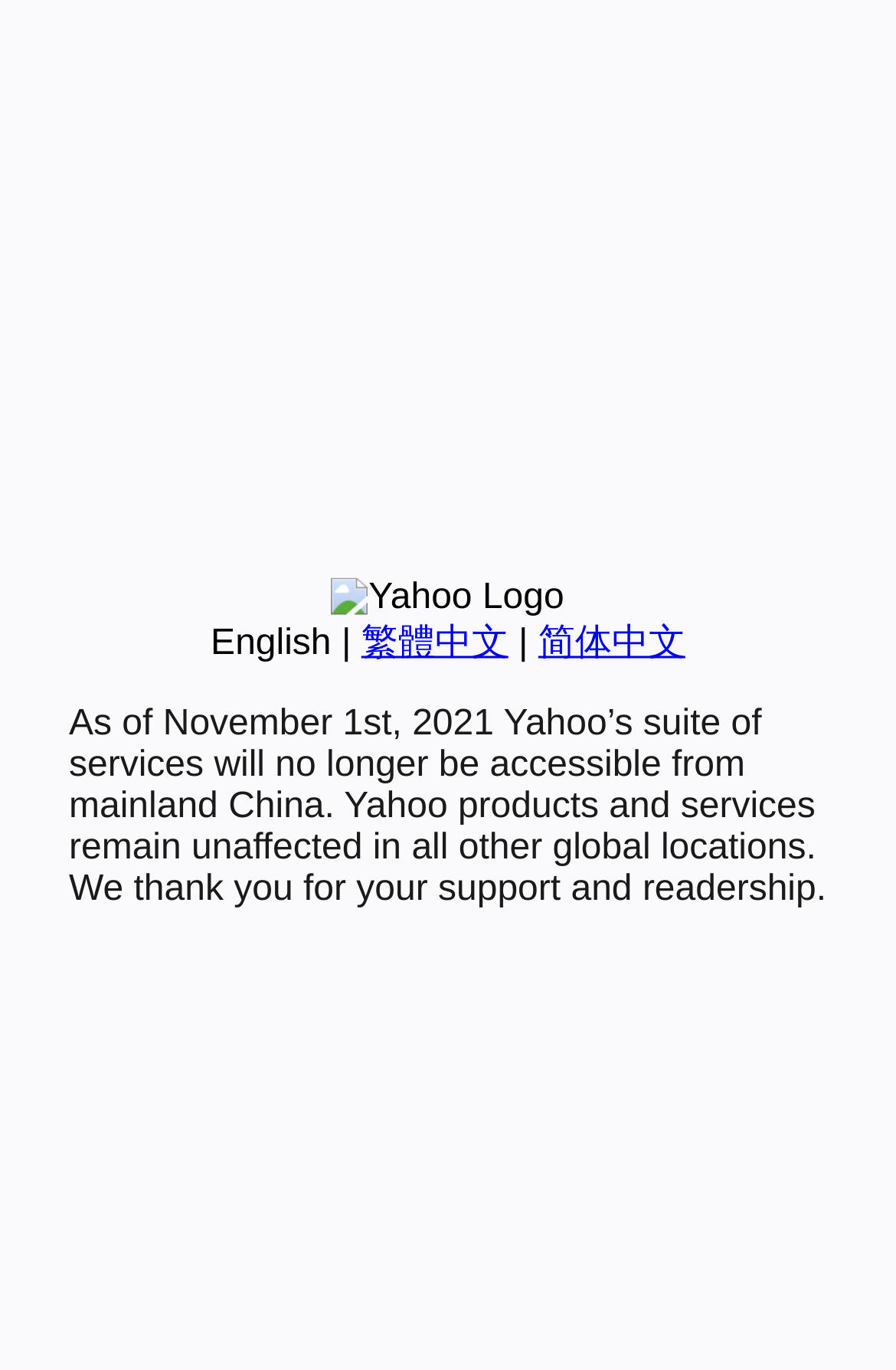From the given element description: "简体中文", find the bounding box for the UI element. Provide the coordinates as four float numbers between 0 and 1, in the order [left, top, right, bottom].

[0.601, 0.455, 0.765, 0.484]